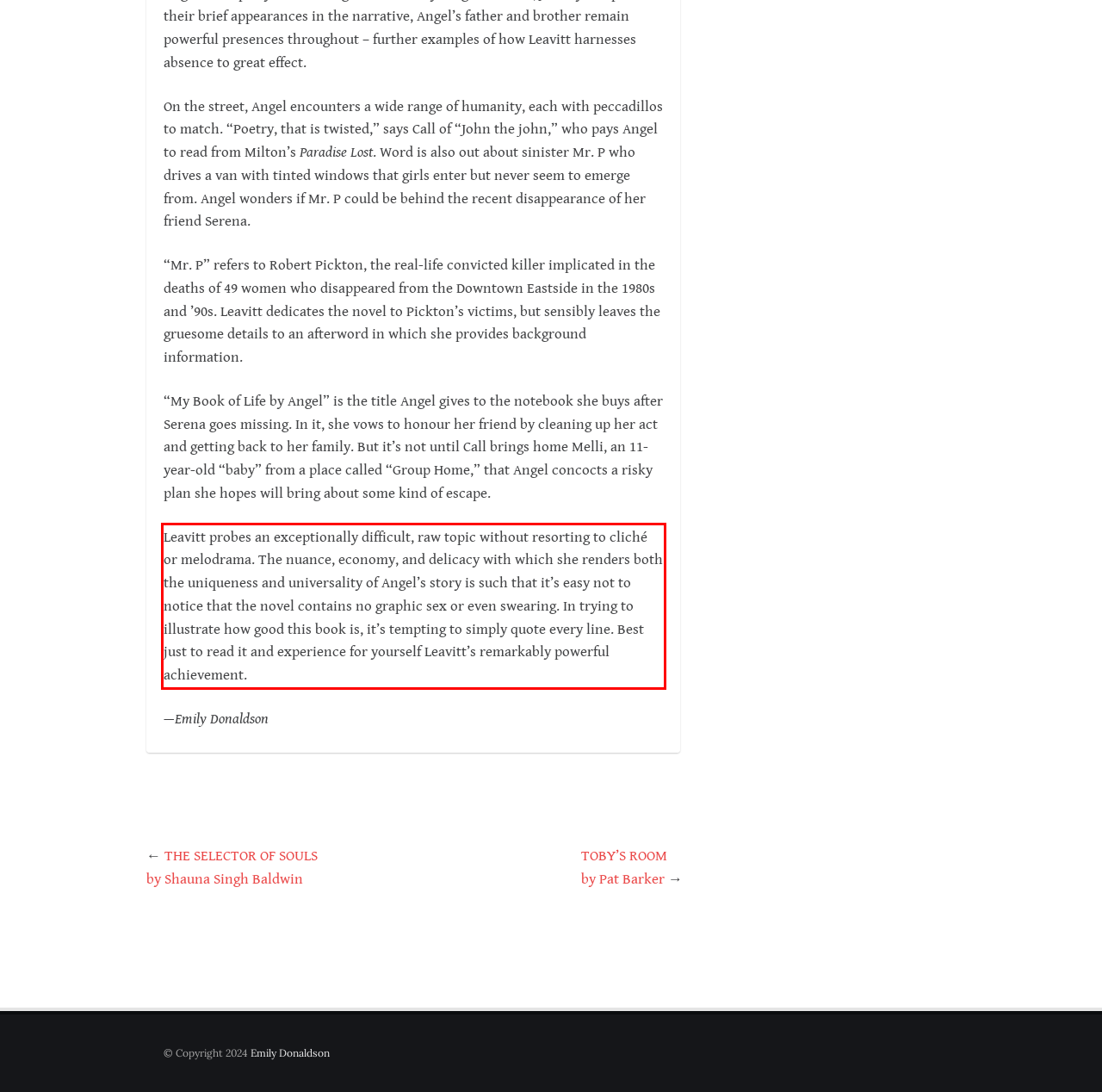Please extract the text content within the red bounding box on the webpage screenshot using OCR.

Leavitt probes an exceptionally difficult, raw topic without resorting to cliché or melodrama. The nuance, economy, and delicacy with which she renders both the uniqueness and universality of Angel’s story is such that it’s easy not to notice that the novel contains no graphic sex or even swearing. In trying to illustrate how good this book is, it’s tempting to simply quote every line. Best just to read it and experience for yourself Leavitt’s remarkably powerful achievement.